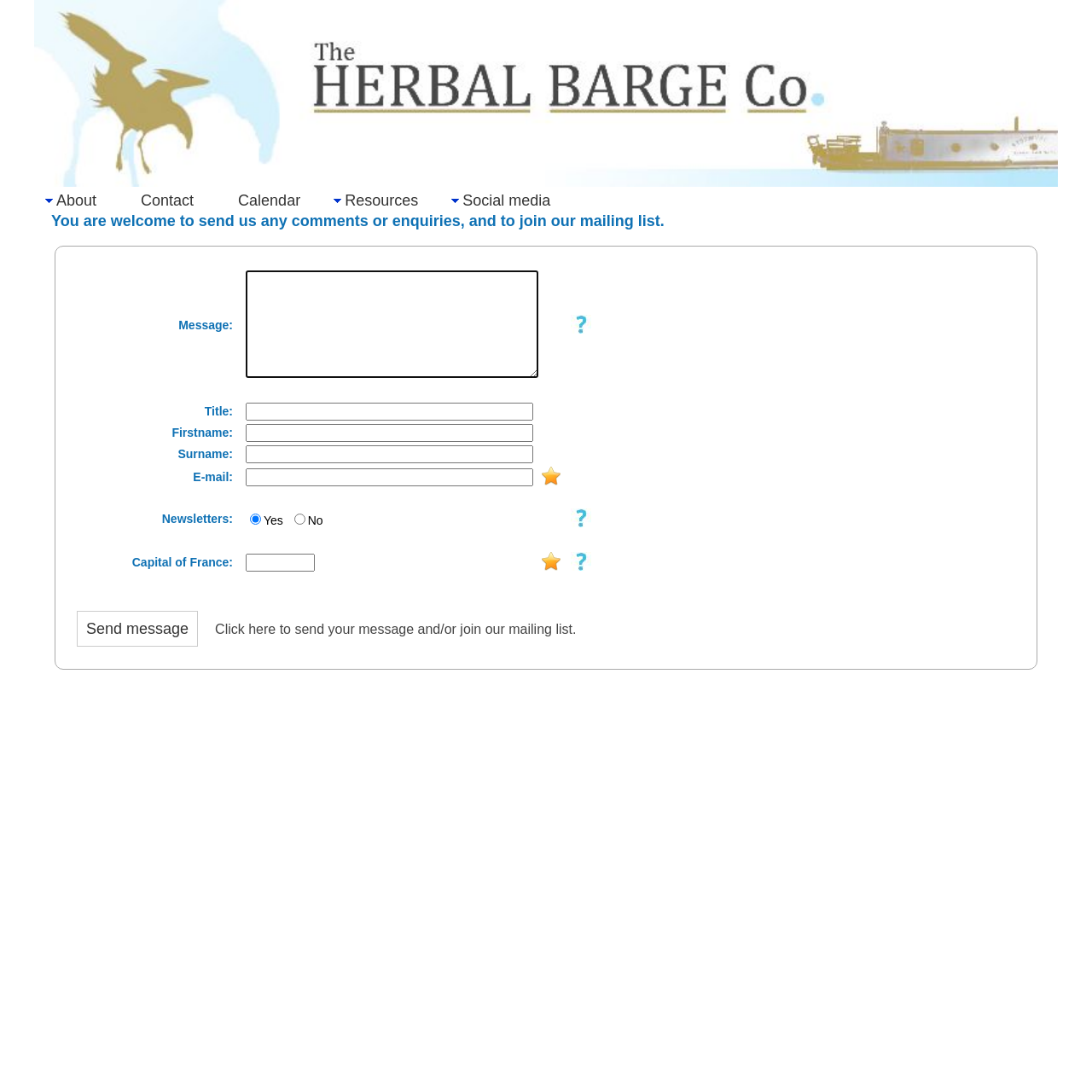What is the label of the first field in the form?
Provide a one-word or short-phrase answer based on the image.

Message